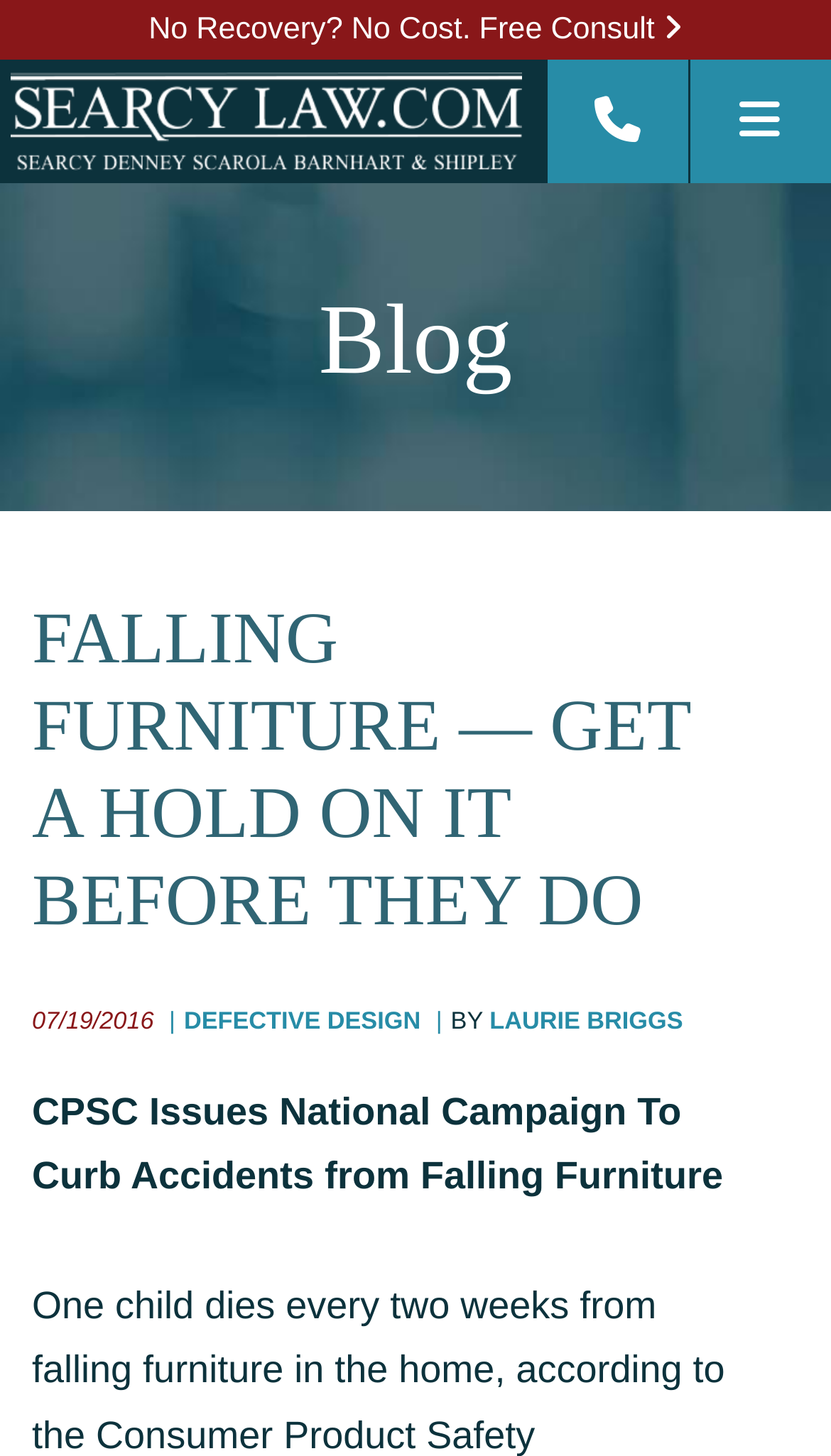Extract the main headline from the webpage and generate its text.

FALLING FURNITURE — GET A HOLD ON IT BEFORE THEY DO